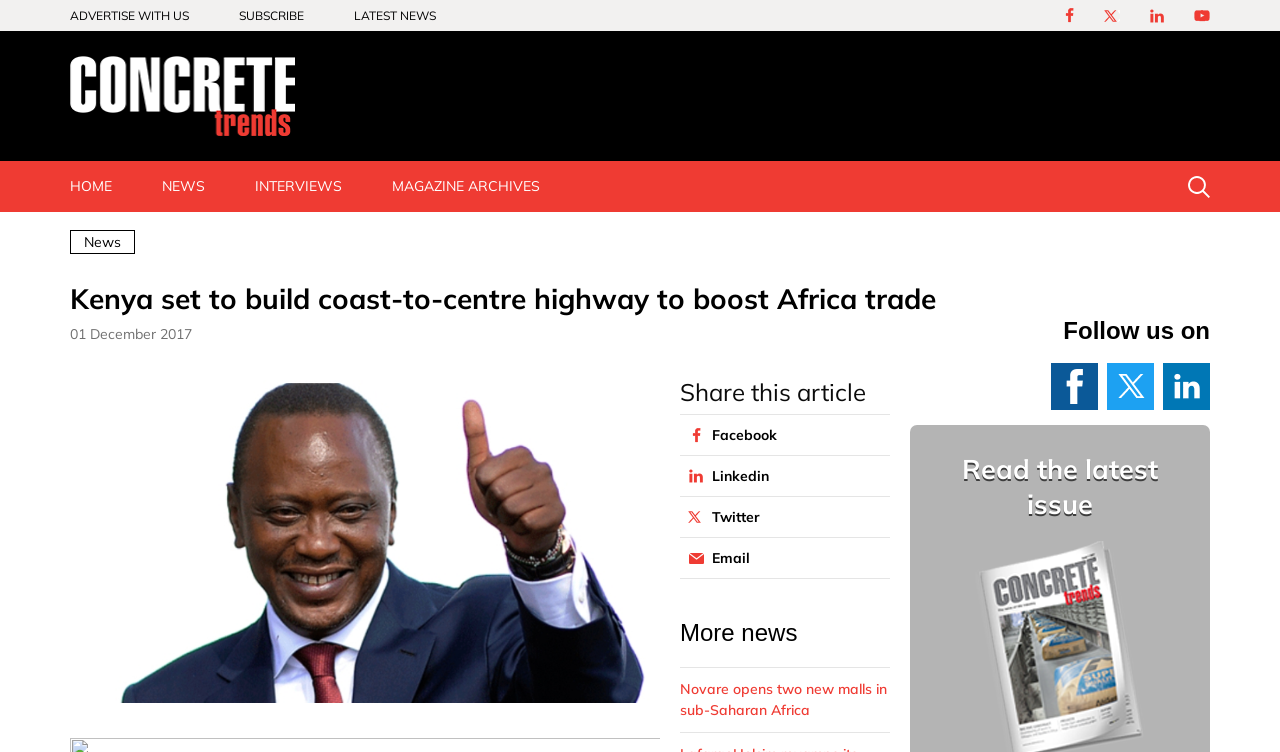Identify the bounding box for the UI element described as: "Magazine Archives". Ensure the coordinates are four float numbers between 0 and 1, formatted as [left, top, right, bottom].

[0.287, 0.215, 0.441, 0.282]